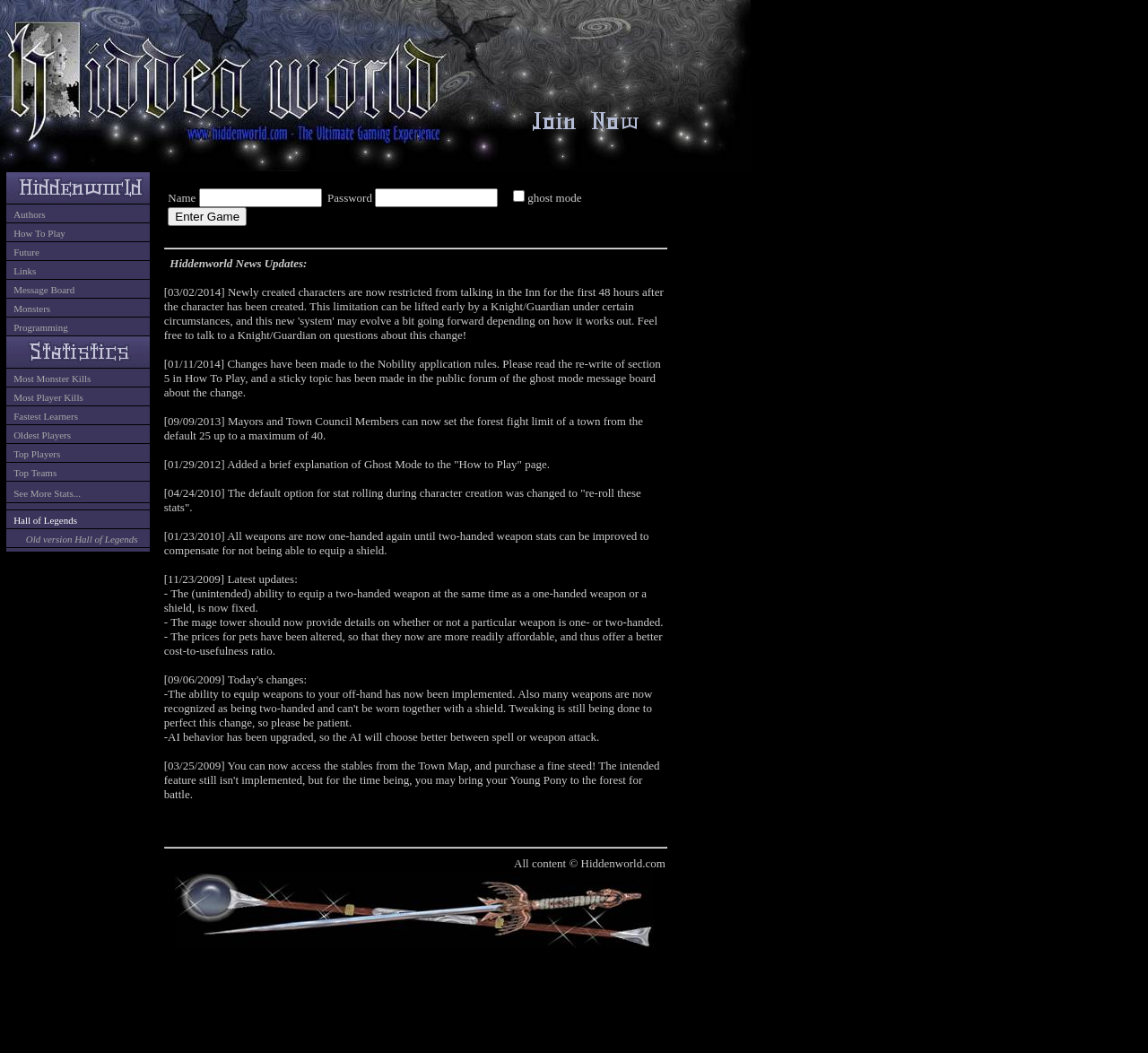Pinpoint the bounding box coordinates for the area that should be clicked to perform the following instruction: "Click the image at the top right corner".

[0.447, 0.101, 0.572, 0.131]